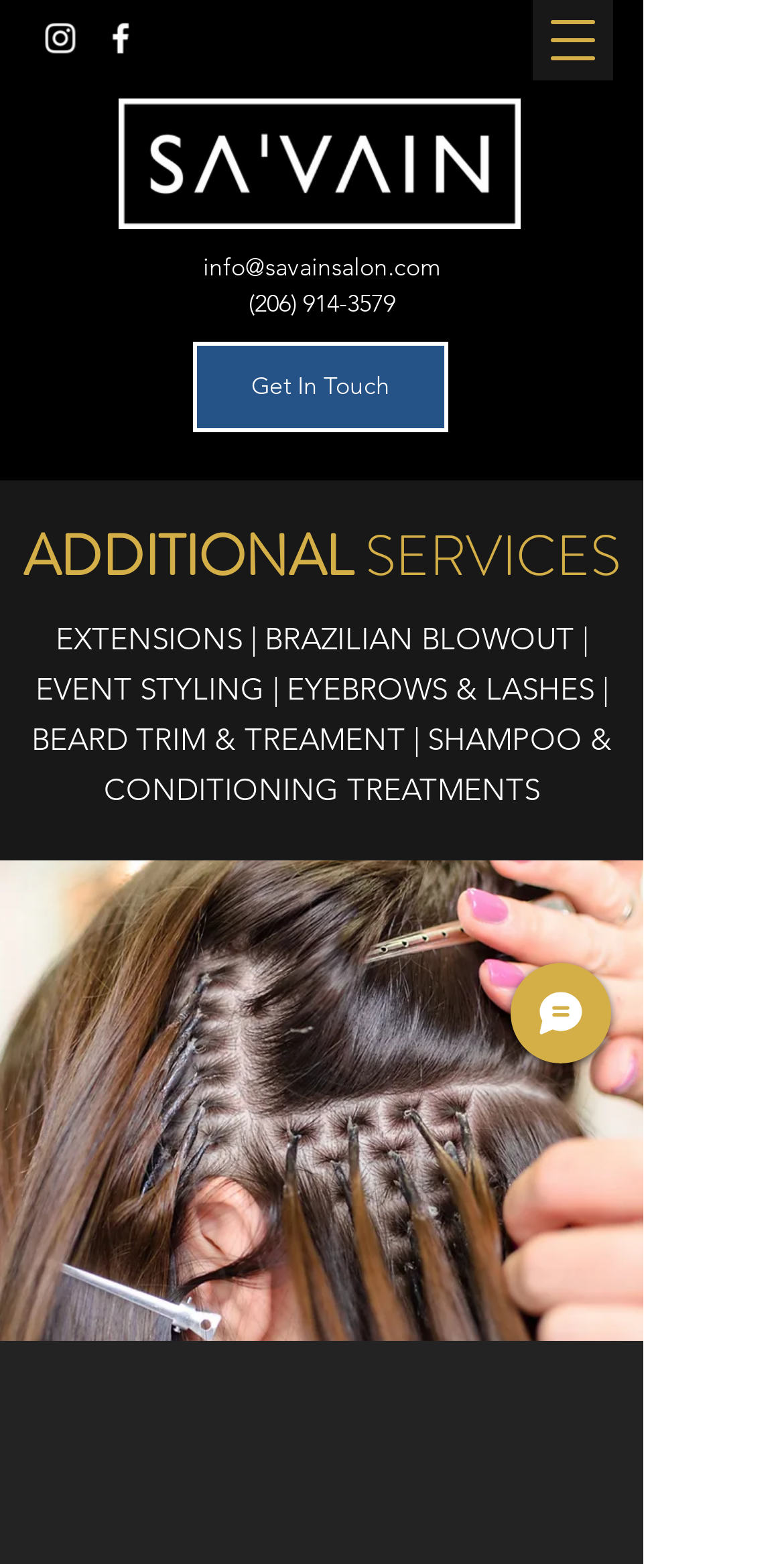Convey a detailed summary of the webpage, mentioning all key elements.

The webpage appears to be the homepage of a salon, Sa'Vain, offering a range of services for men, women, and children. At the top left corner, there is a social bar with links to Instagram and Facebook, each accompanied by their respective icons. 

To the right of the social bar, the salon's logo is prominently displayed. Below the logo, there is a section with the salon's contact information, including an email address and phone number. 

A "Get In Touch" link is situated below the contact information. On the top right corner, there is a button to open the navigation menu. 

Upon opening the navigation menu, a dialog box appears with an "ADDITIONAL SERVICES" heading. Below this heading, there is an image of a woman getting a hair extension. 

The "EXTENSIONS" heading is located at the bottom of the image, and a list of services is provided, including Brazilian blowout, event styling, eyebrows and lashes, beard trim and treatment, and shampoo and conditioning treatments. 

At the bottom right corner of the page, there is a "Chat" button with a small icon next to it. Overall, the webpage has a clean and organized layout, making it easy to navigate and find the desired information.